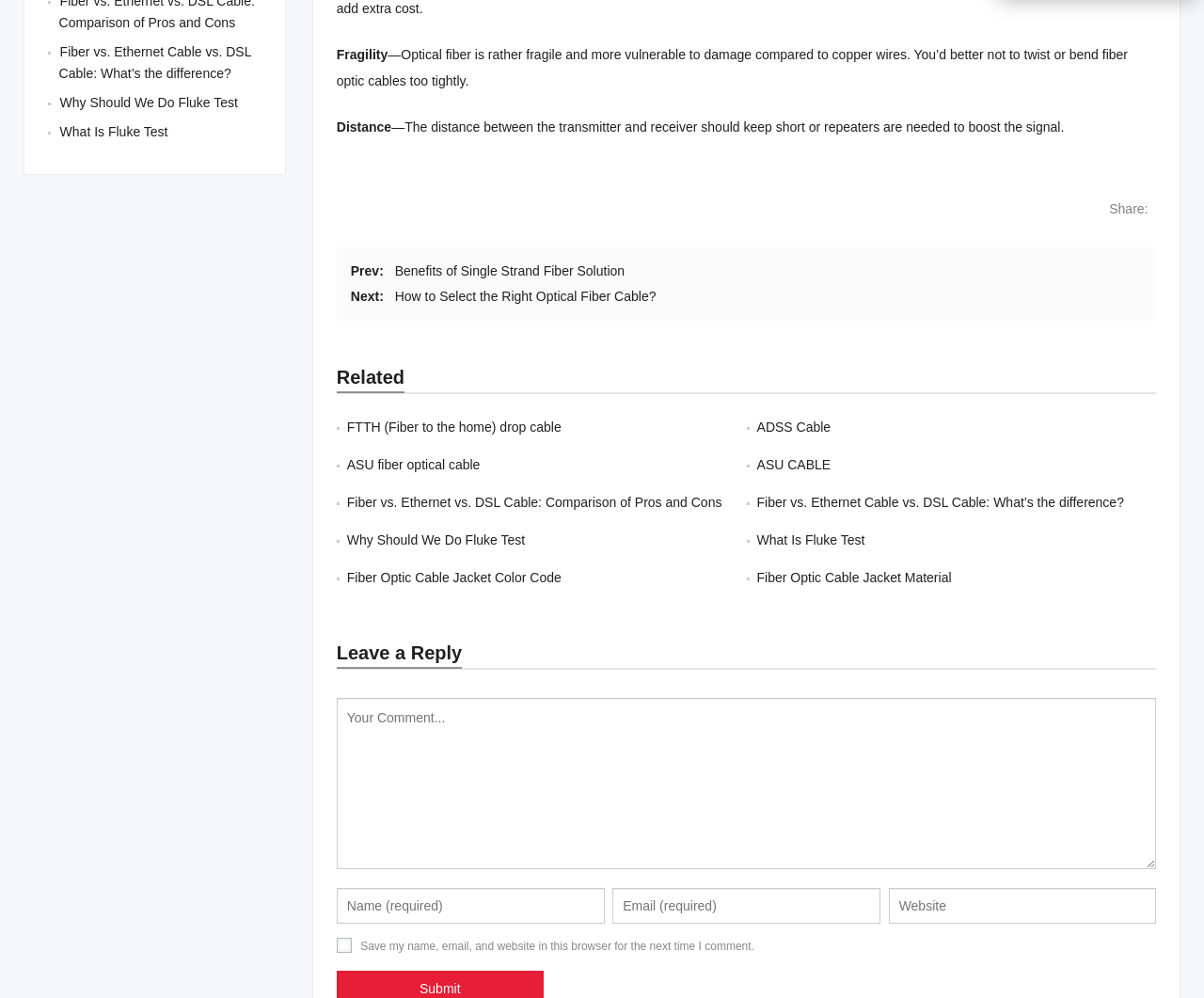Please provide a comprehensive response to the question based on the details in the image: What is the purpose of the 'Leave a Reply' section?

The 'Leave a Reply' section appears to be a comment form, allowing users to enter their name, email, and website, and leave a comment on the webpage.